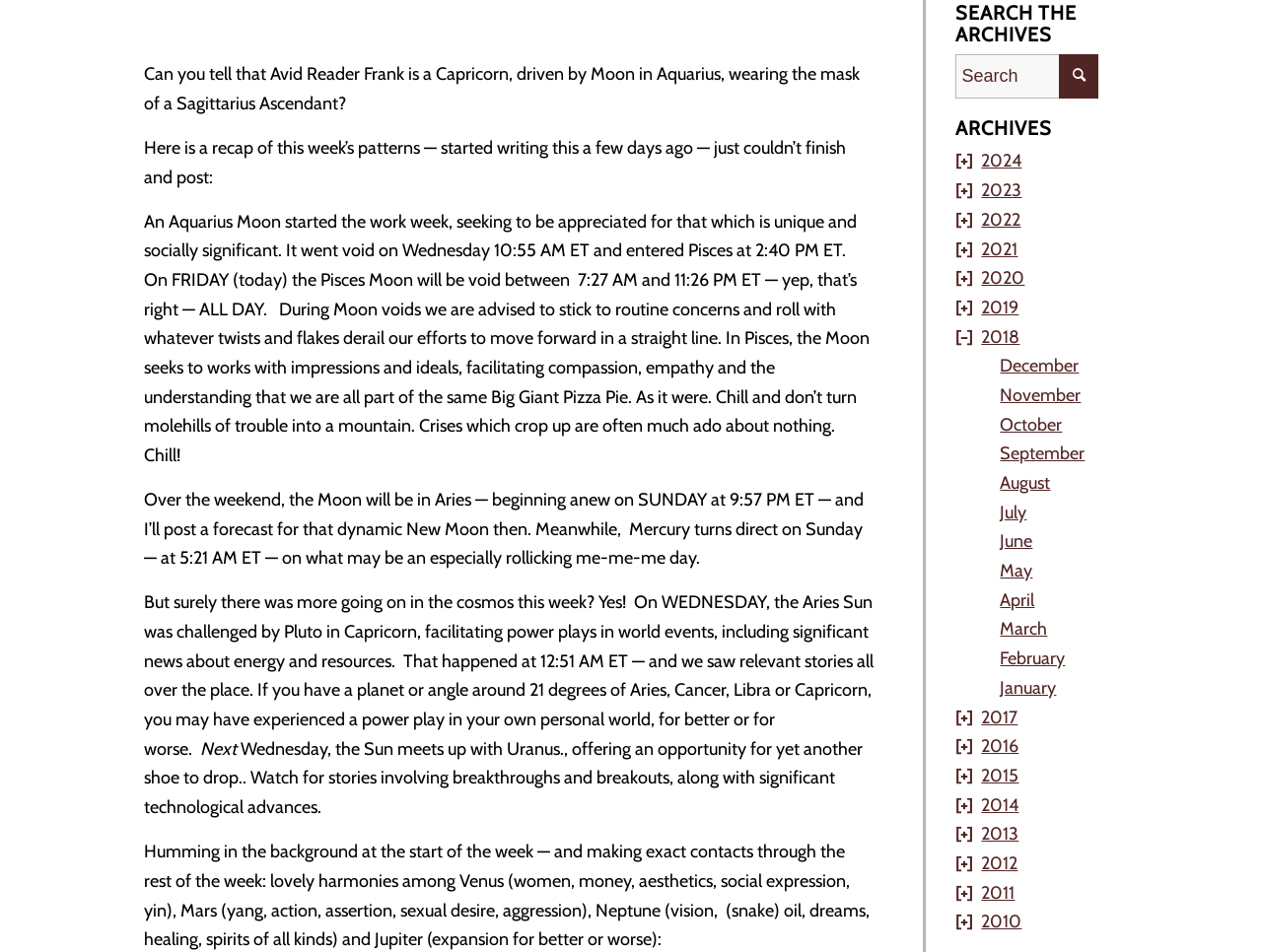Identify the bounding box coordinates of the area that should be clicked in order to complete the given instruction: "Click the '2017' link". The bounding box coordinates should be four float numbers between 0 and 1, i.e., [left, top, right, bottom].

[0.778, 0.742, 0.807, 0.765]